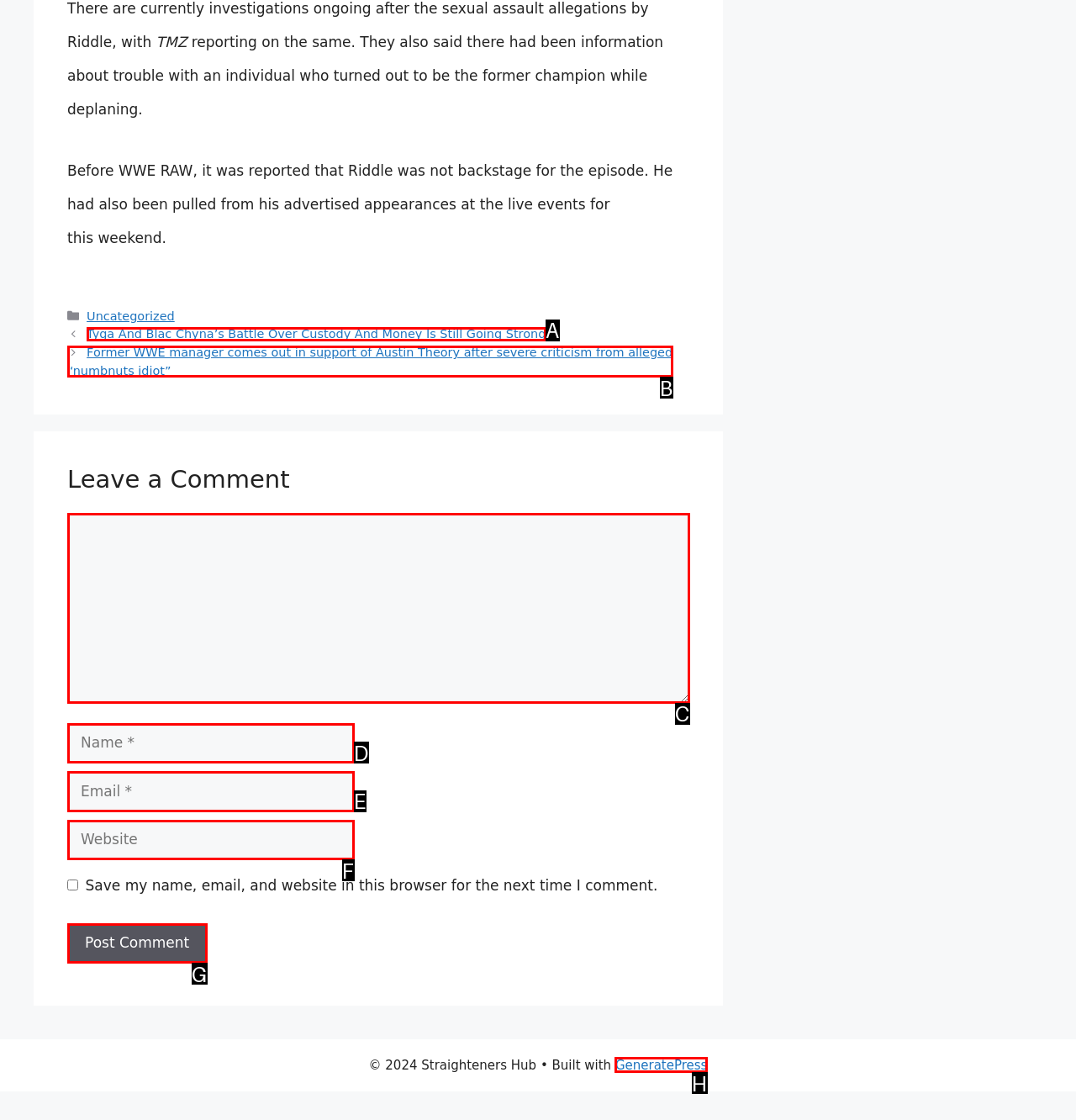Which lettered option matches the following description: parent_node: Comment name="email" placeholder="Email *"
Provide the letter of the matching option directly.

E